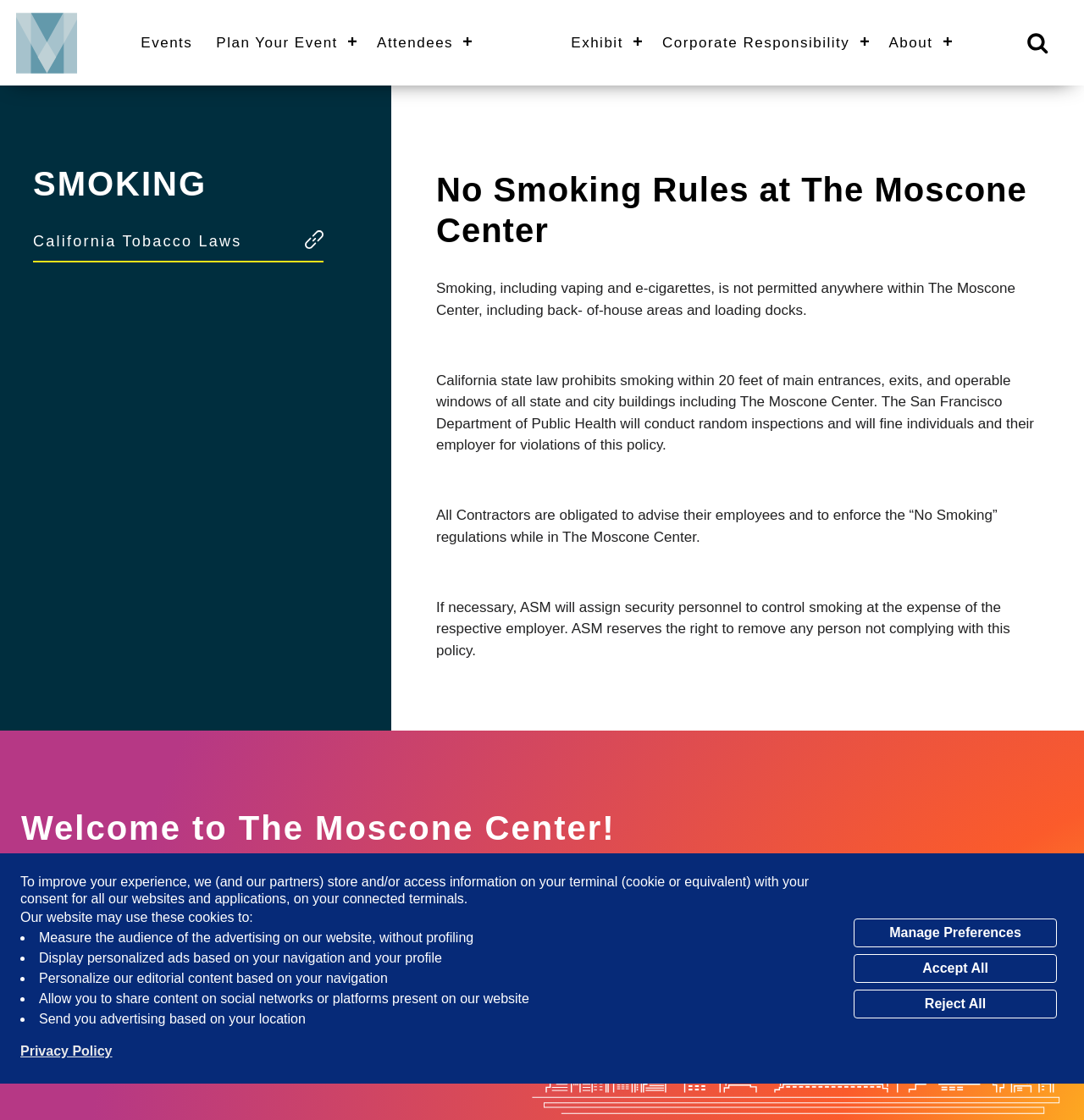Determine the bounding box coordinates of the clickable area required to perform the following instruction: "Click the 'California Tobacco Laws' link". The coordinates should be represented as four float numbers between 0 and 1: [left, top, right, bottom].

[0.03, 0.203, 0.298, 0.228]